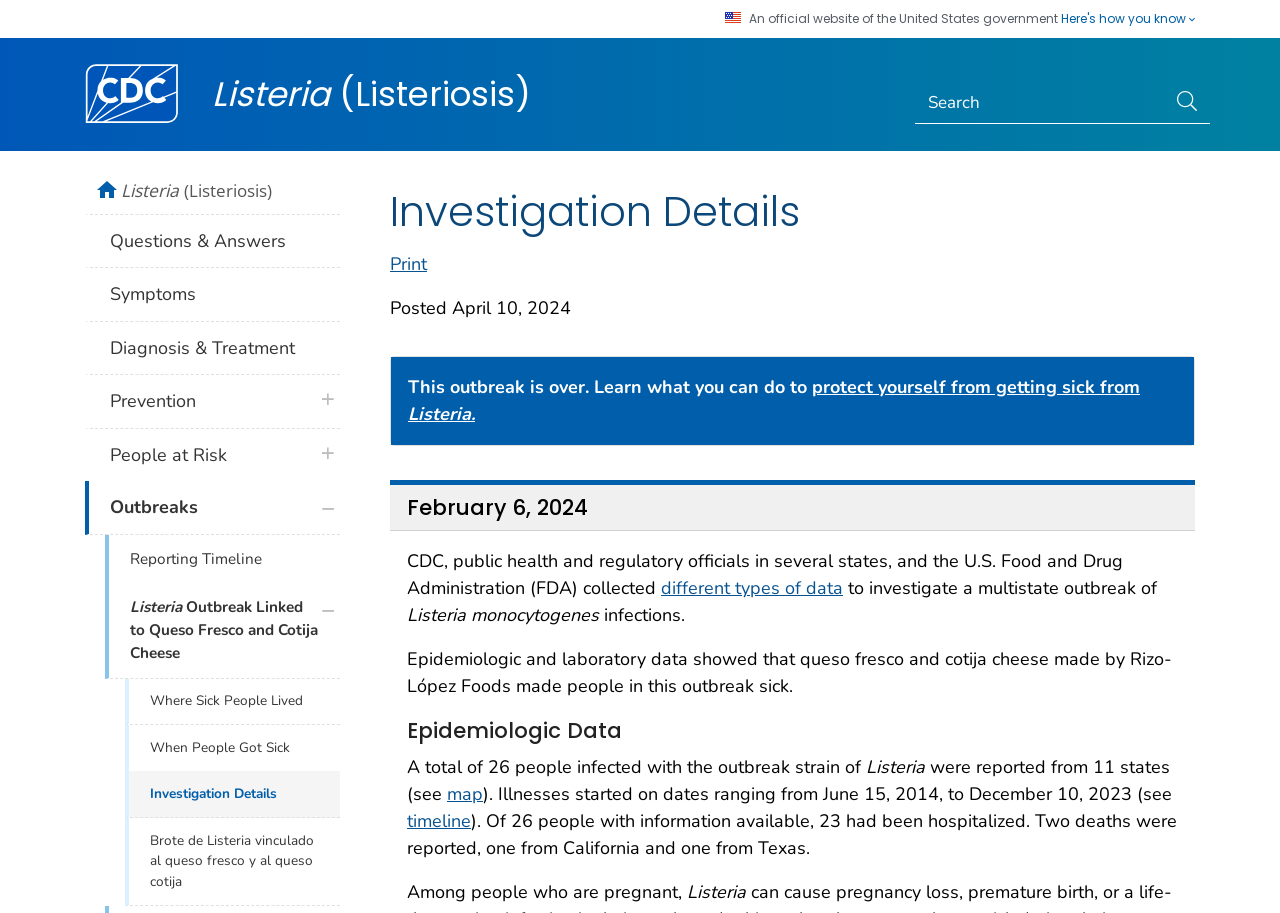What is the purpose of the search box?
Could you give a comprehensive explanation in response to this question?

The search box is present in the banner section of the webpage, and it is a common UI element used to search for specific content within a website. The presence of the search box and the 'Submit' button next to it suggests that users can enter keywords to search for relevant information on the website.